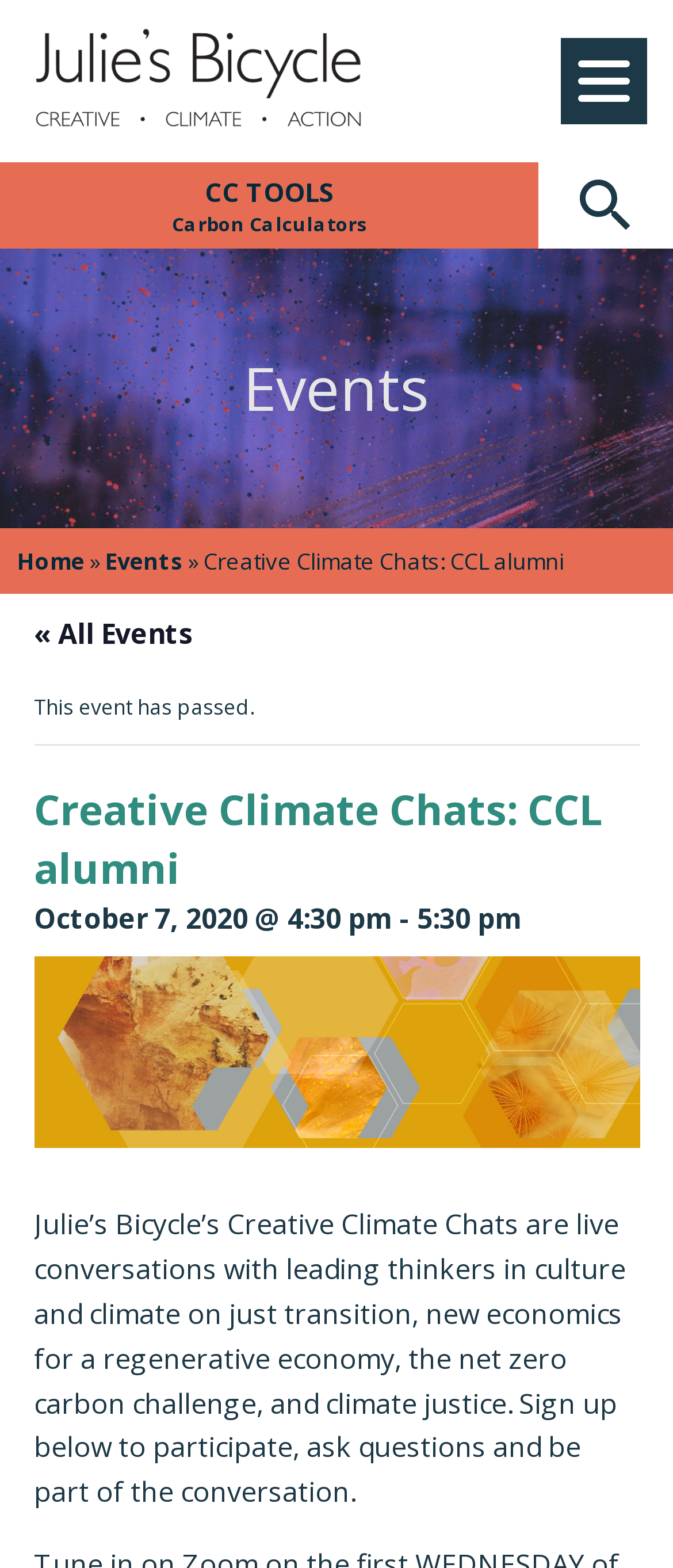Given the element description, predict the bounding box coordinates in the format (top-left x, top-left y, bottom-right x, bottom-right y), using floating point numbers between 0 and 1: Mobile Navigation Icon

[0.833, 0.024, 0.962, 0.079]